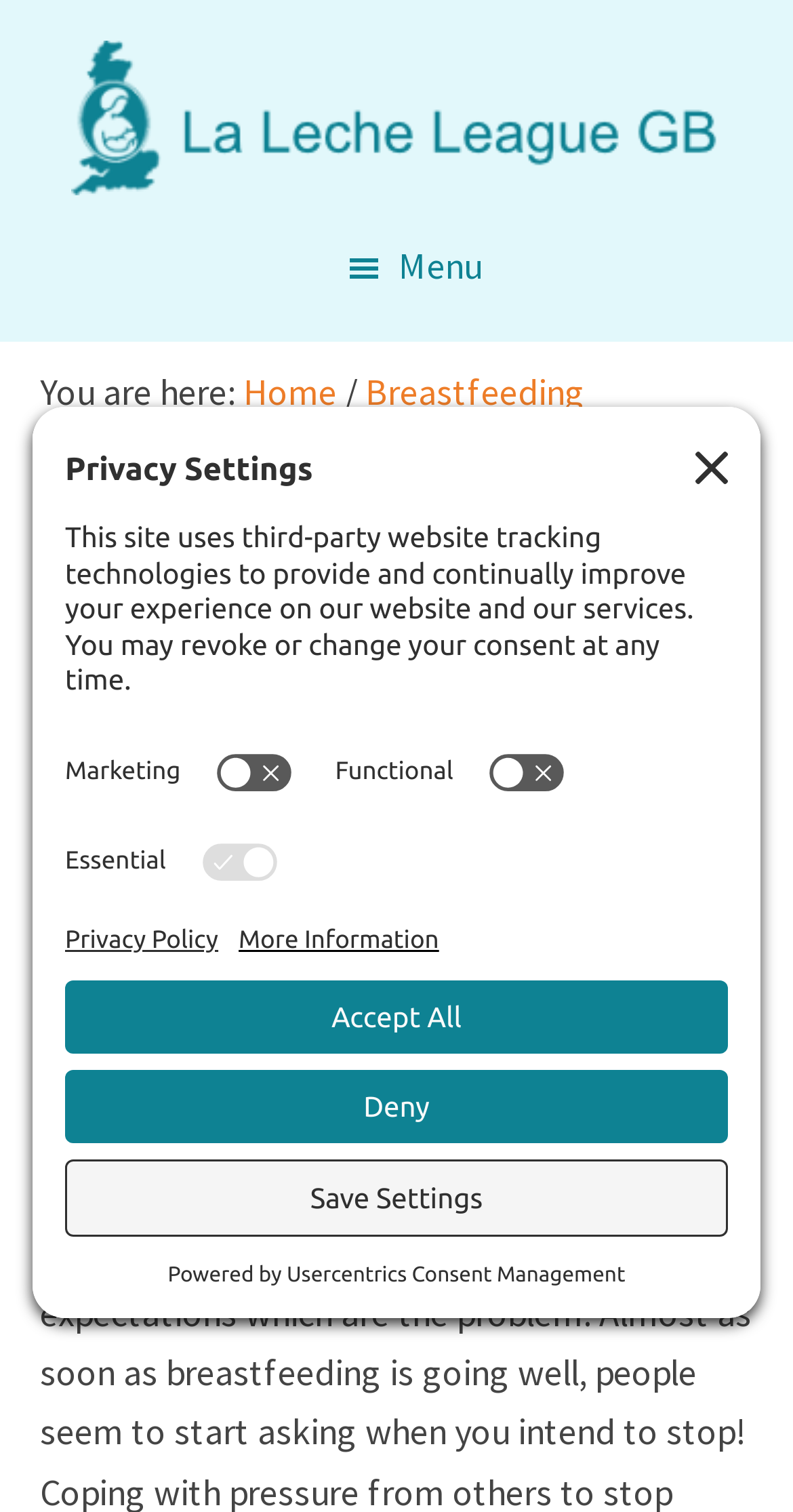Provide a one-word or one-phrase answer to the question:
What is the current navigation path?

Home > Breastfeeding information > Still Nursing?